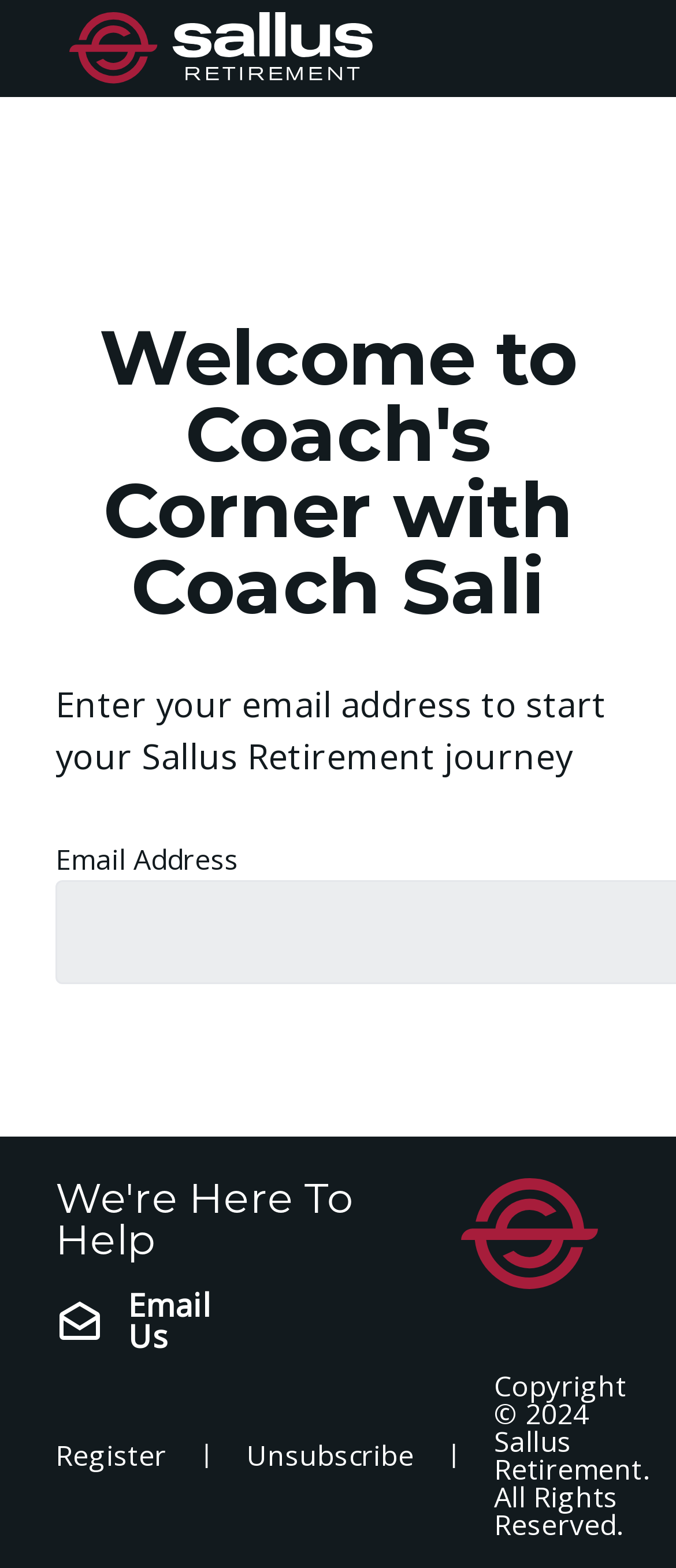Summarize the webpage with a detailed and informative caption.

The webpage is focused on Coach Sali and Sallus Retirement plans. At the top left, there is a logo image of Sallus Retirement, taking up about half of the width of the page. Below the logo, there is a static text that invites users to enter their email address to start their Sallus Retirement journey. 

To the right of this text, there is a label "Email Address" and a text input field, although it's not explicitly mentioned in the accessibility tree. 

Further down, there is a link to "Email Us" on the left, and an image of Sallus Icon on the right. Below these elements, there are three links in a row: "Register", a separator, and "Unsubscribe". 

At the bottom of the page, there is a copyright notice that includes the year 2024 and a statement "Sallus Retirement. All Rights Reserved."